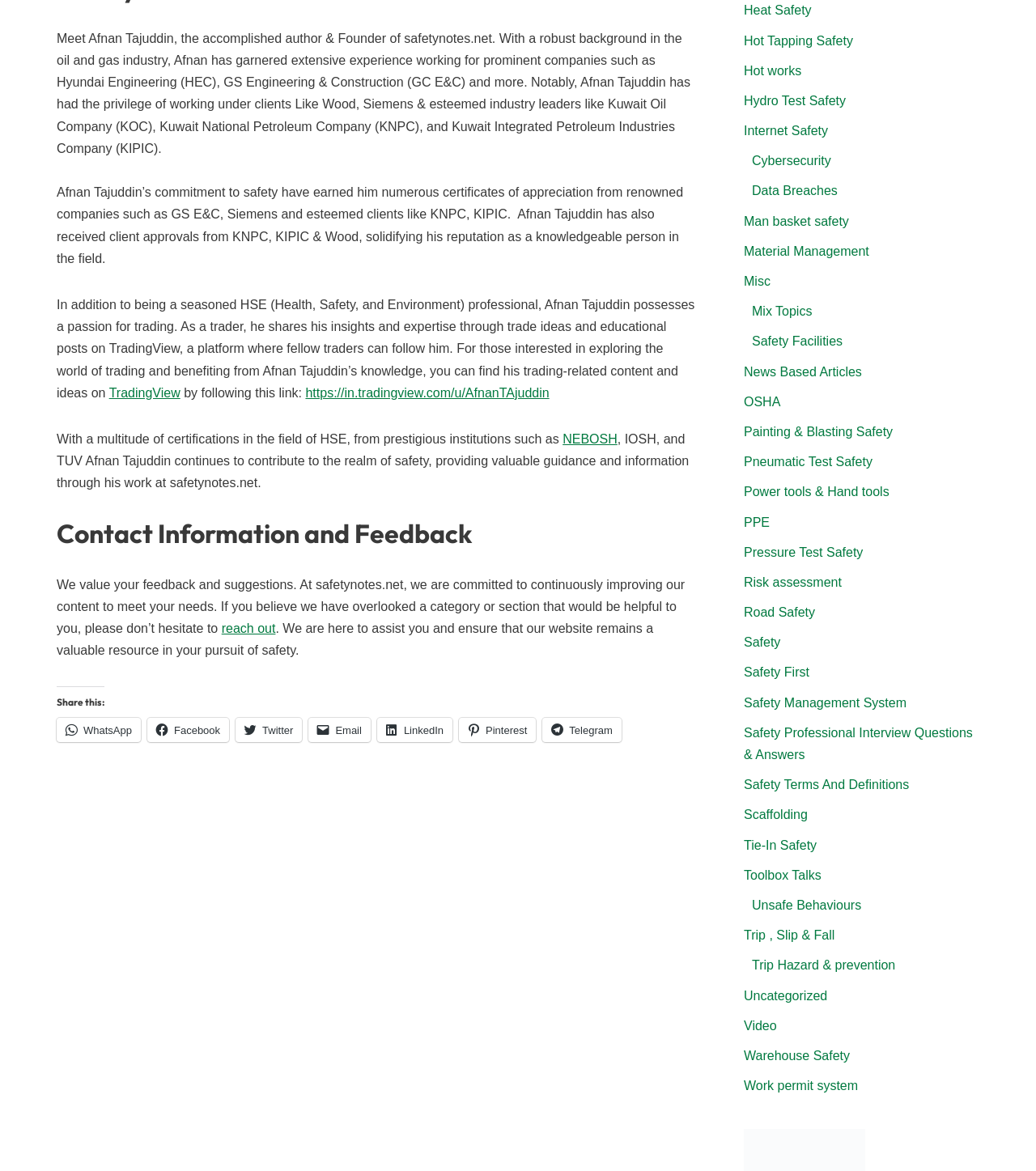Find the bounding box coordinates for the HTML element described in this sentence: "Scaffolding". Provide the coordinates as four float numbers between 0 and 1, in the format [left, top, right, bottom].

[0.718, 0.69, 0.78, 0.702]